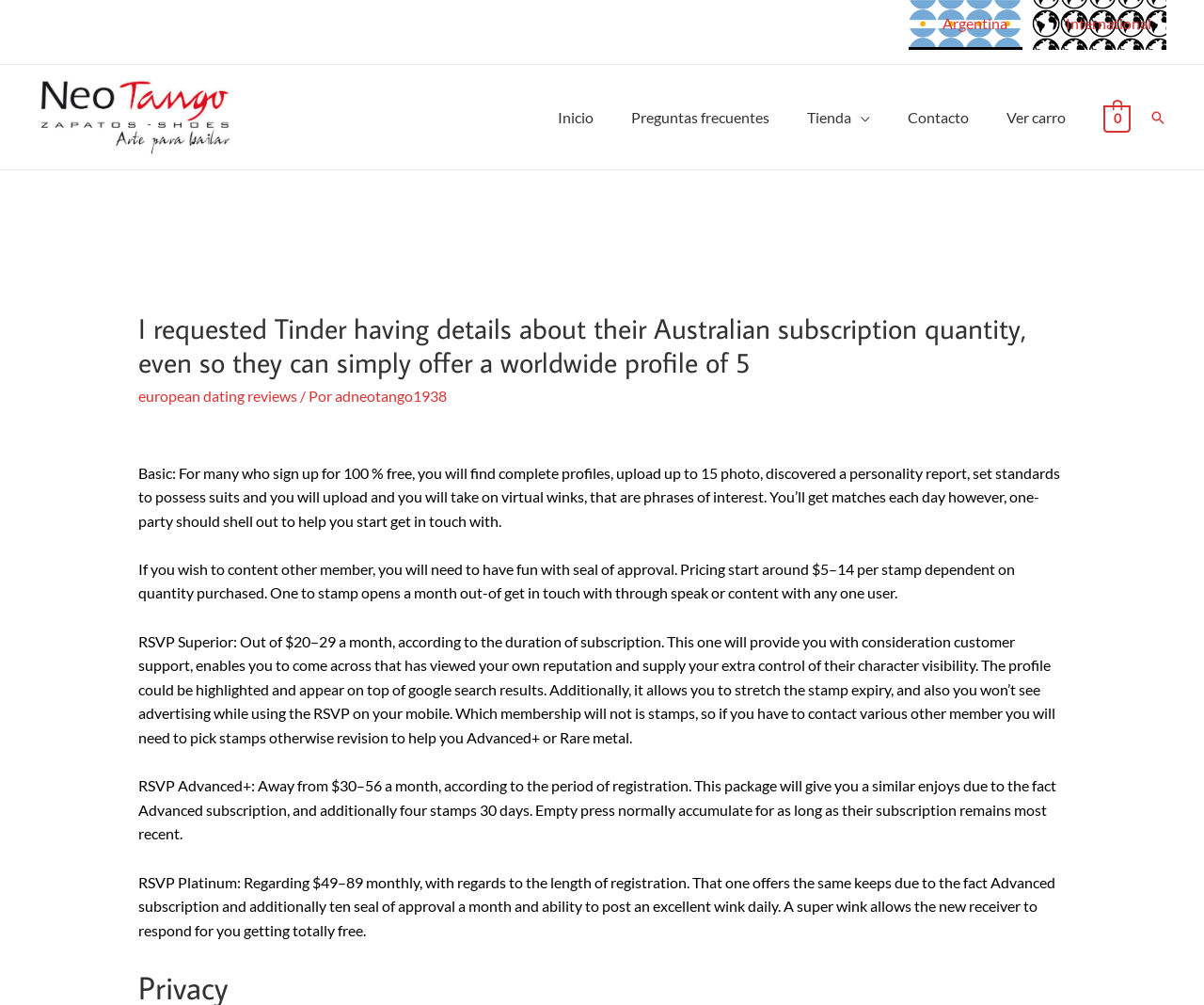Locate the bounding box coordinates of the clickable element to fulfill the following instruction: "Search for something". Provide the coordinates as four float numbers between 0 and 1 in the format [left, top, right, bottom].

[0.955, 0.108, 0.969, 0.125]